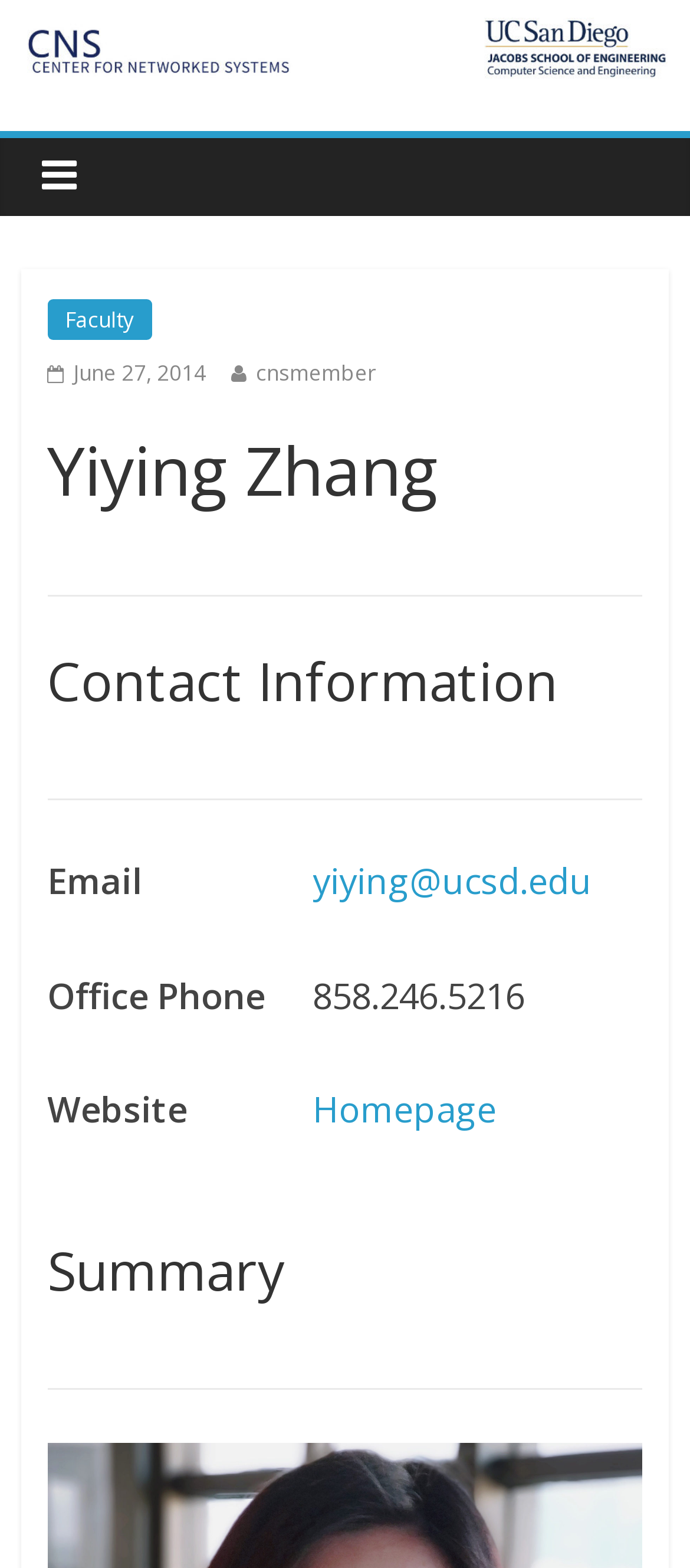What is the email address of Yiying Zhang?
Respond to the question with a well-detailed and thorough answer.

The webpage has a description list with a term 'Email' and a detail 'yiying@ucsd.edu', which suggests that this is the email address of Yiying Zhang.